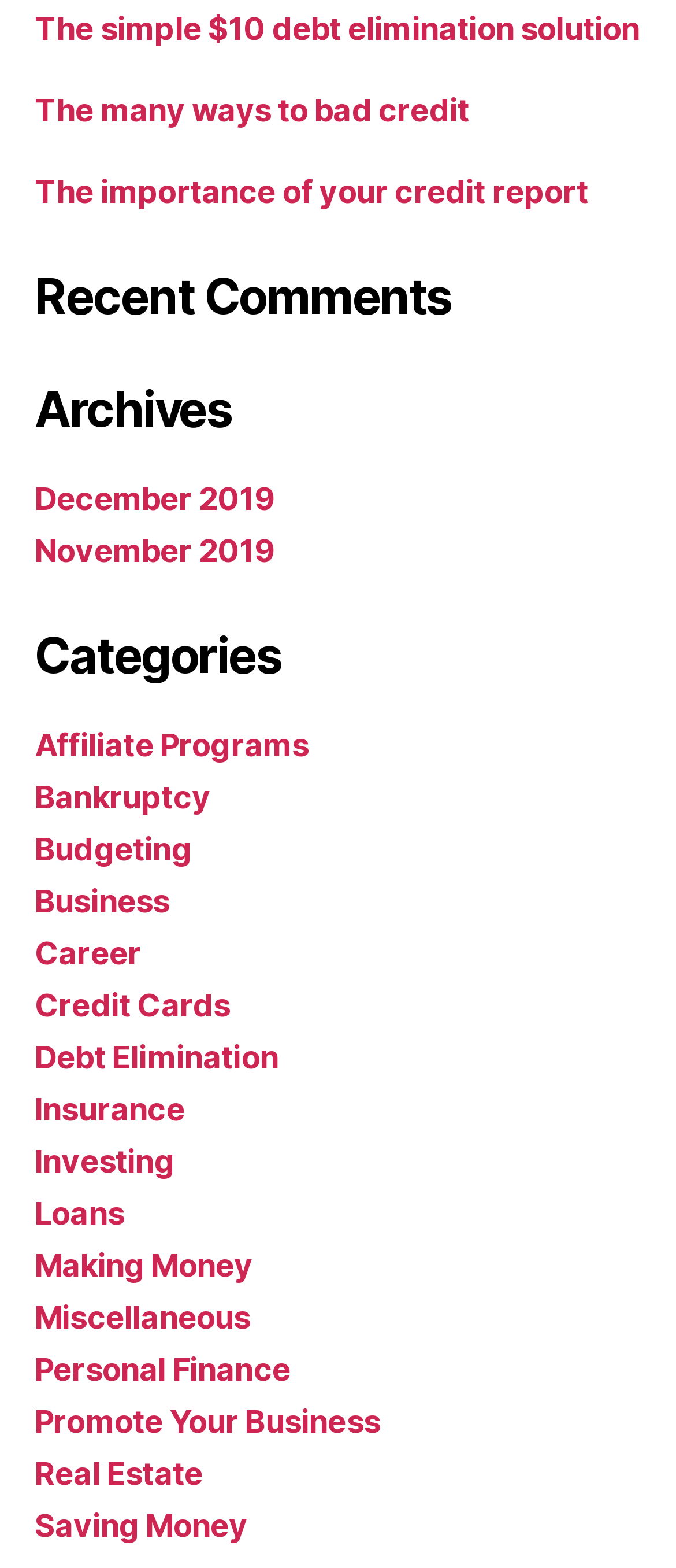Use a single word or phrase to answer this question: 
How many navigation sections are there?

3